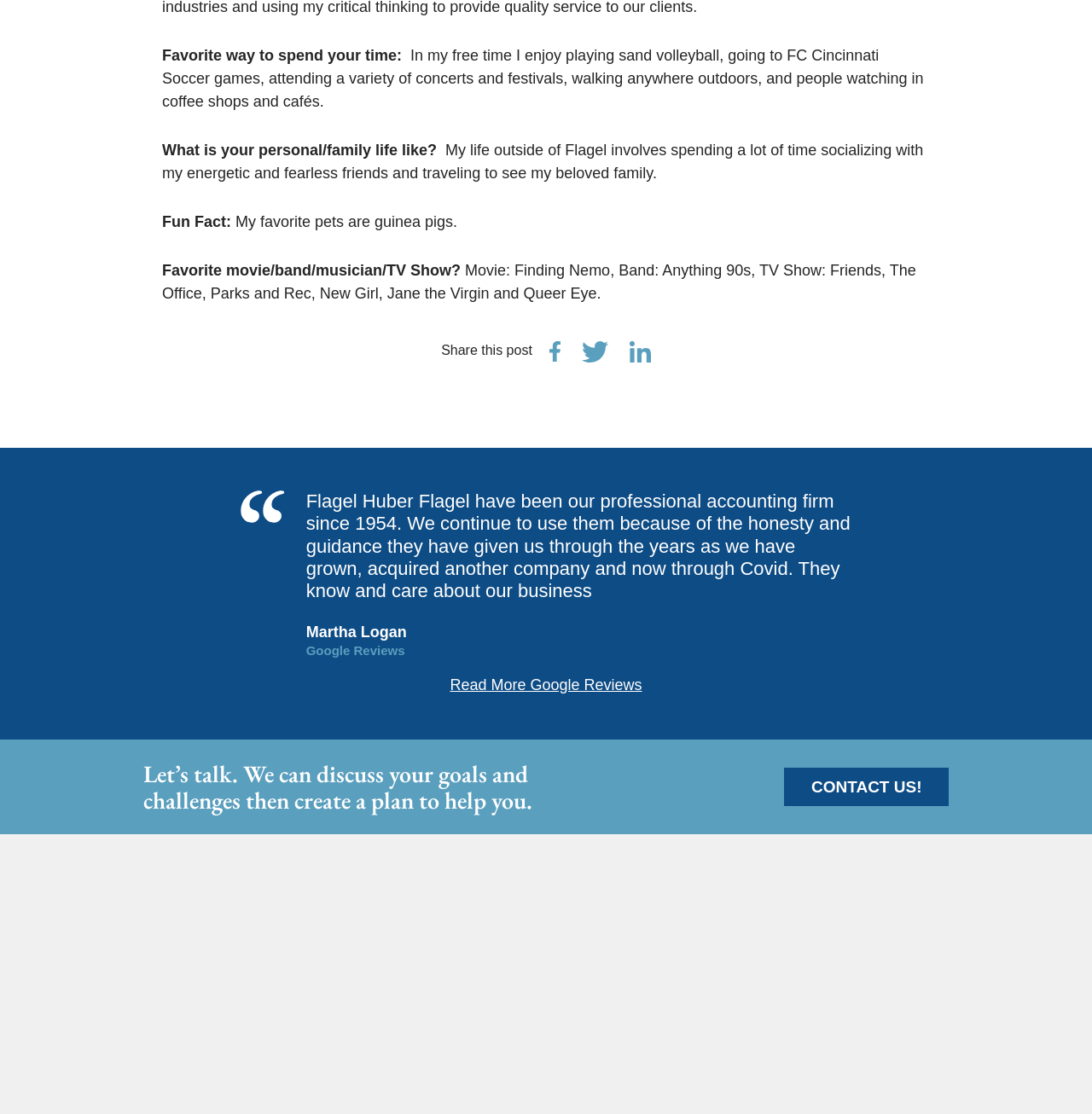What does the author enjoy doing in their free time?
Provide a thorough and detailed answer to the question.

The author mentions that in their free time, they enjoy playing sand volleyball, going to FC Cincinnati Soccer games, attending a variety of concerts and festivals, walking anywhere outdoors, and people watching in coffee shops and cafes.